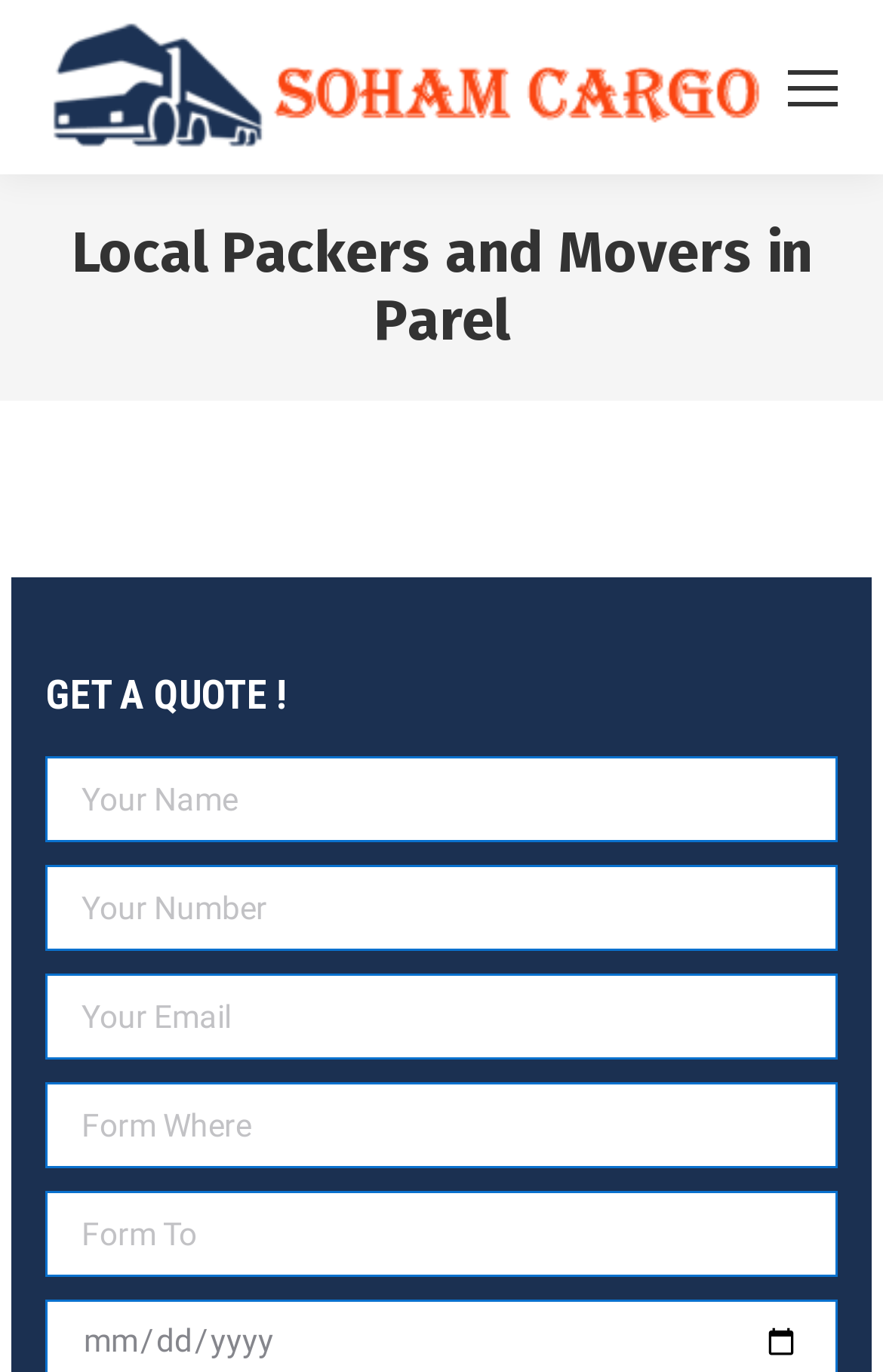Highlight the bounding box of the UI element that corresponds to this description: "name="text-925" placeholder="Form Where"".

[0.051, 0.788, 0.949, 0.851]